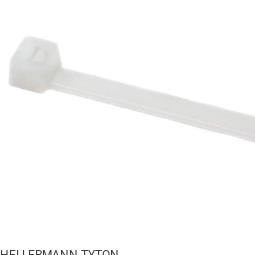Generate a detailed caption for the image.

The image displays a Hellermann Tyton cable tie, specifically the T50R9M4 model. This particular cable tie is 8 inches long and is made from durable PA66 material, known for its strength and ability to handle a tensile strength of up to 50 pounds. Its design features a smooth, burr-free lead screw, which ensures easy threading through the locking mechanism, allowing for secure and tidy bundling of cables and wires. This product is ideal for both professional and personal use, emphasizing efficiency and reliability in organizing and managing electrical or mechanical applications.